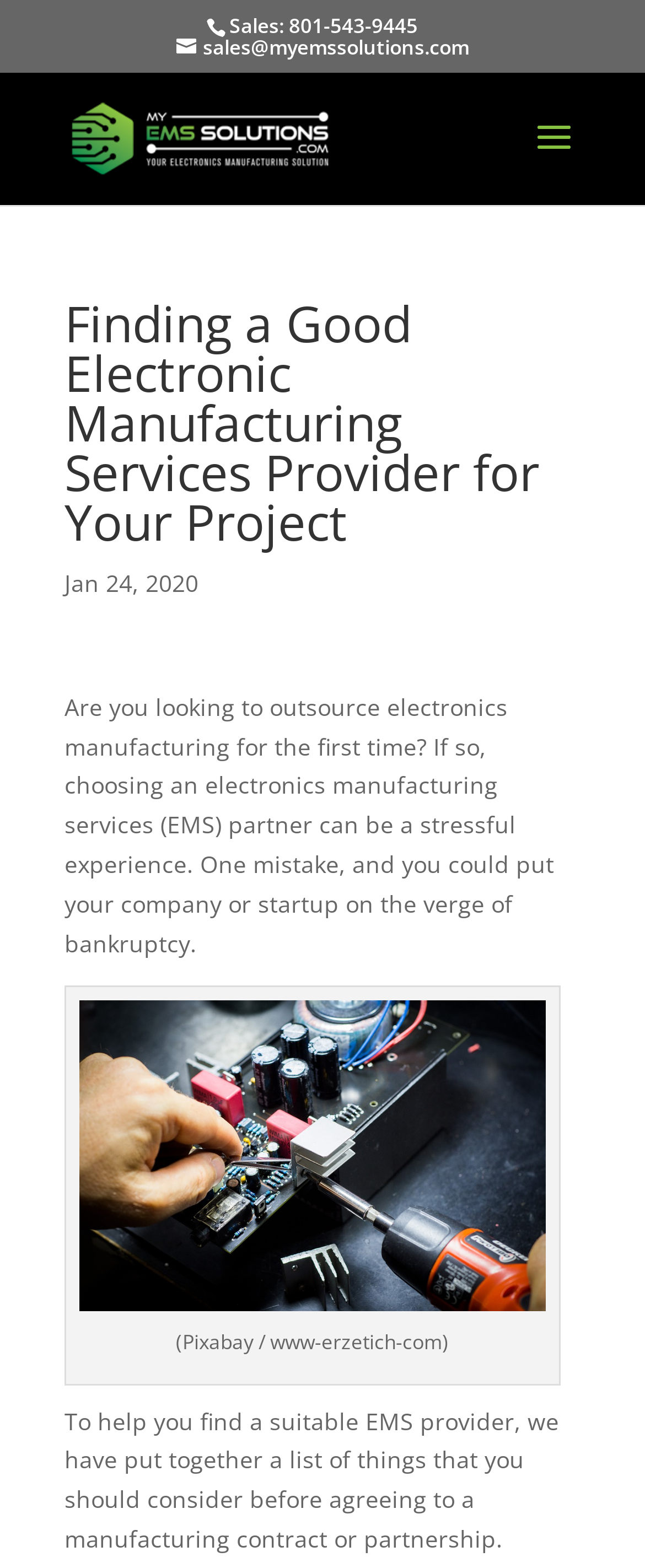Explain in detail what is displayed on the webpage.

The webpage is about finding a reliable Electronic Manufacturing Services (EMS) provider for a project. At the top, there are three links: "Sales: 801-543-9445" on the right, "sales@myemssolutions.com" in the middle, and "EMS Solutions" on the left, accompanied by an image with the same name. 

Below these links, there is a heading that reads "Finding a Good Electronic Manufacturing Services Provider for Your Project". Next to it, there is a date "Jan 24, 2020". 

A paragraph of text follows, explaining the importance of choosing the right EMS partner, as it can be a stressful experience and one mistake can put a company or startup at risk of bankruptcy. 

Below this text, there is an image related to an Electronic Manufacturing Services Provider for Your Project, with a caption attached. The image is positioned slightly to the right of the center. 

At the bottom of the page, there is a credit line "(Pixabay / www-erzetich-com)" for the image, and a final paragraph of text that explains the purpose of the article, which is to help find a suitable EMS provider by considering a list of things before agreeing to a manufacturing contract or partnership.